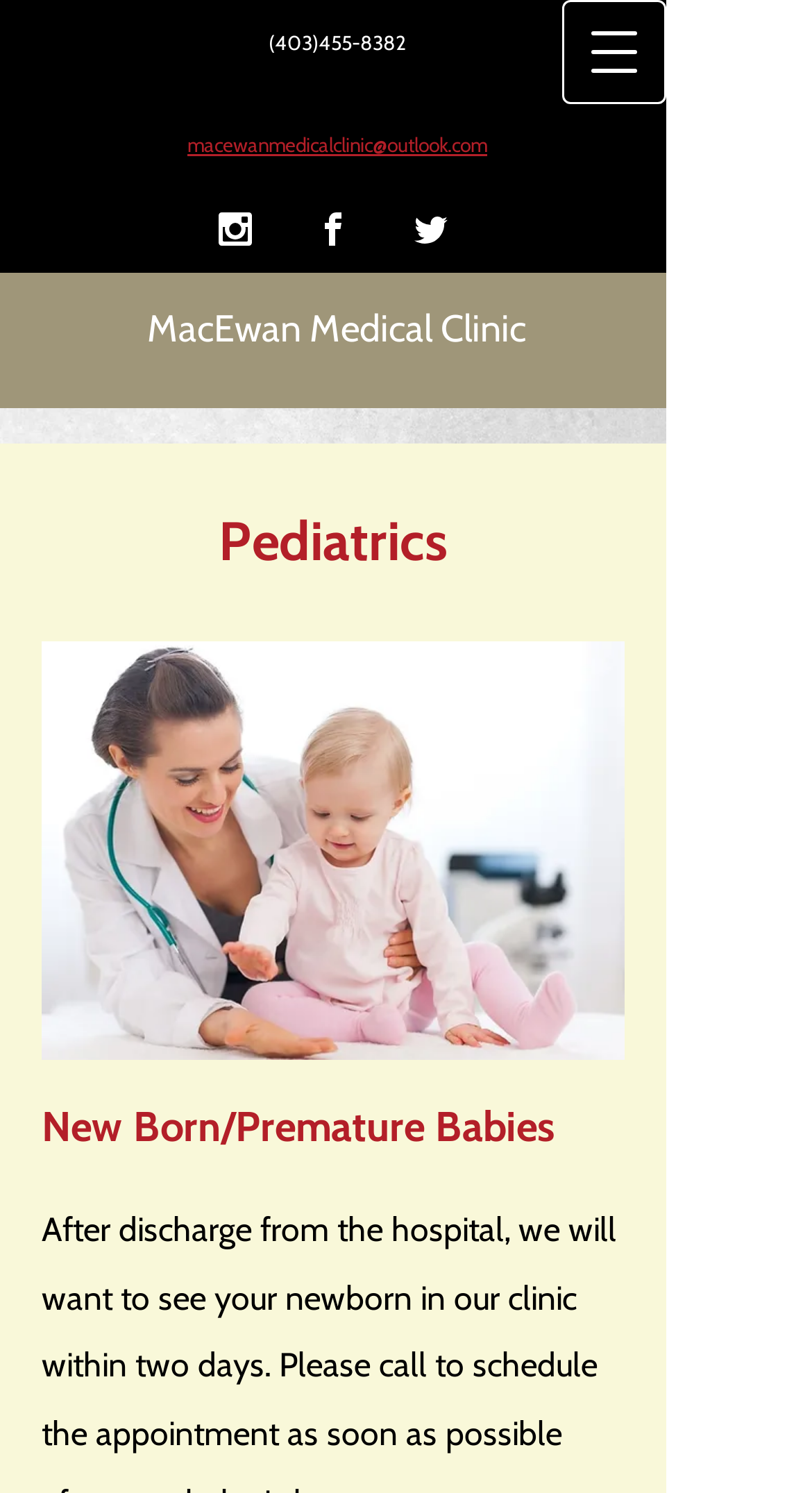What is the email address of the clinic?
With the help of the image, please provide a detailed response to the question.

I found the email address by looking at the link element with the text 'macewanmedicalclinic@outlook.com' which is likely to be the contact information of the clinic.